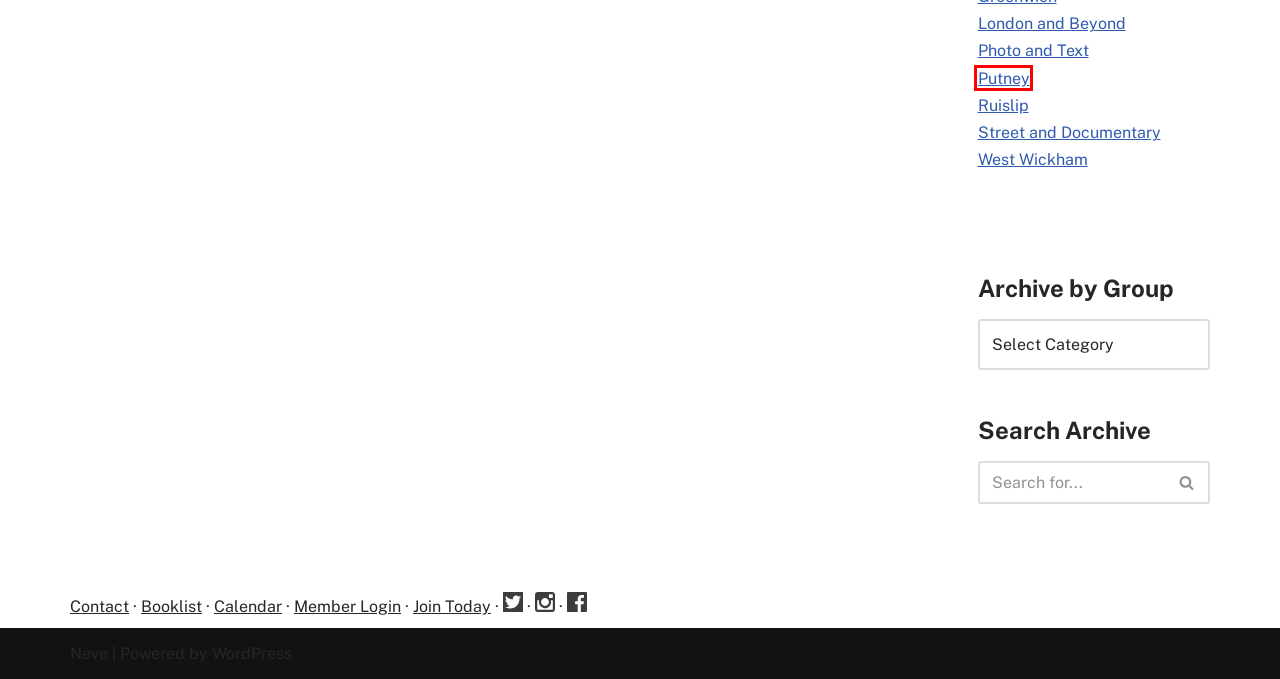Analyze the webpage screenshot with a red bounding box highlighting a UI element. Select the description that best matches the new webpage after clicking the highlighted element. Here are the options:
A. Street and Documentary Photography Group – LIP Satellite Groups
B. Putney – LIP Satellite Groups
C. Neve - Fast & Lightweight WordPress Theme Ideal for Any Website
D. Ruislip Group – December update – LIP Satellite Groups
E. Contact London Independent Photography
F. LIP Calendar – Upcoming Events
G. Blog Tool, Publishing Platform, and CMS – WordPress.org
H. Booklist – London Independent Photographers Showcase

B